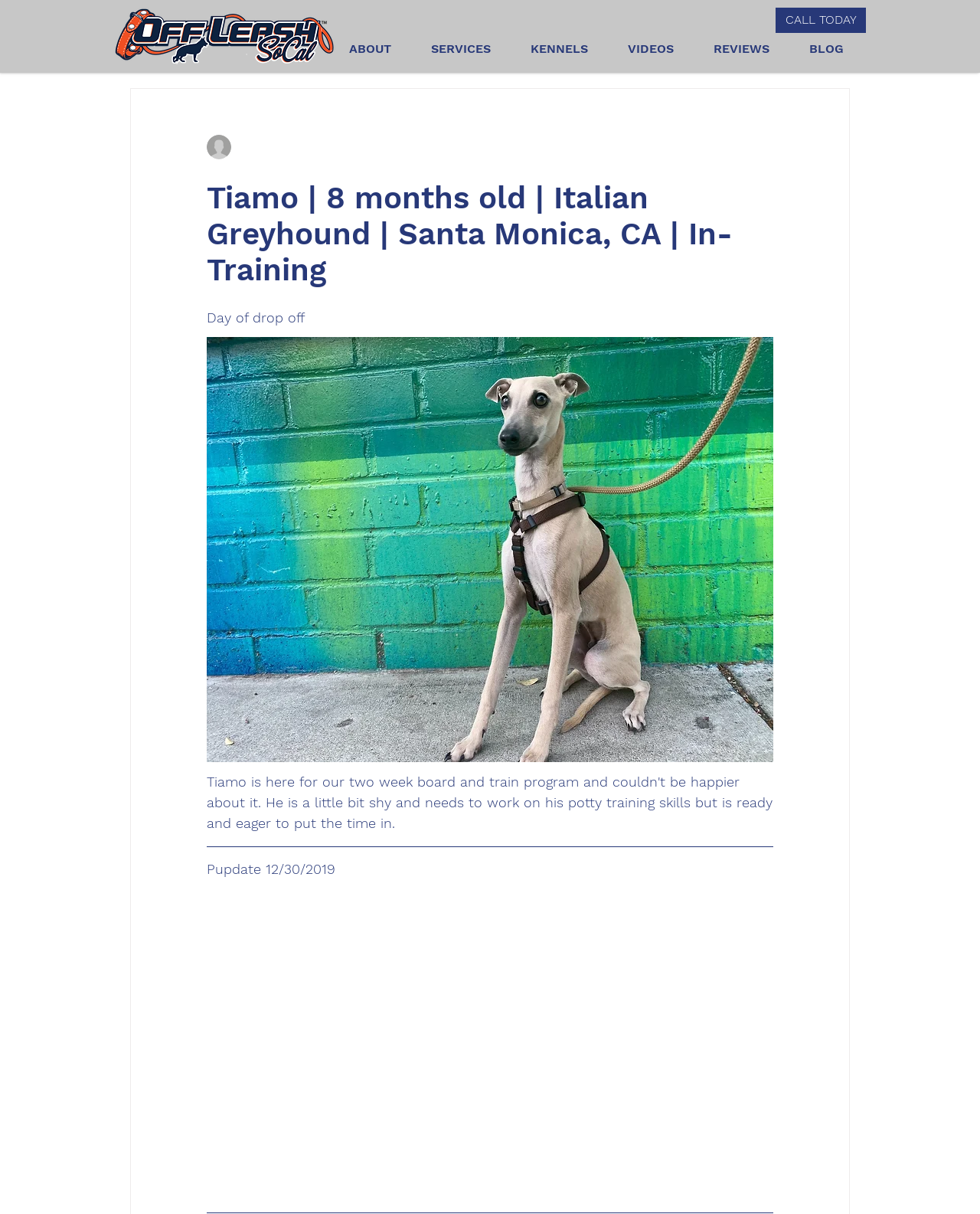Pinpoint the bounding box coordinates of the area that should be clicked to complete the following instruction: "View Tiamo's profile". The coordinates must be given as four float numbers between 0 and 1, i.e., [left, top, right, bottom].

[0.211, 0.148, 0.789, 0.237]